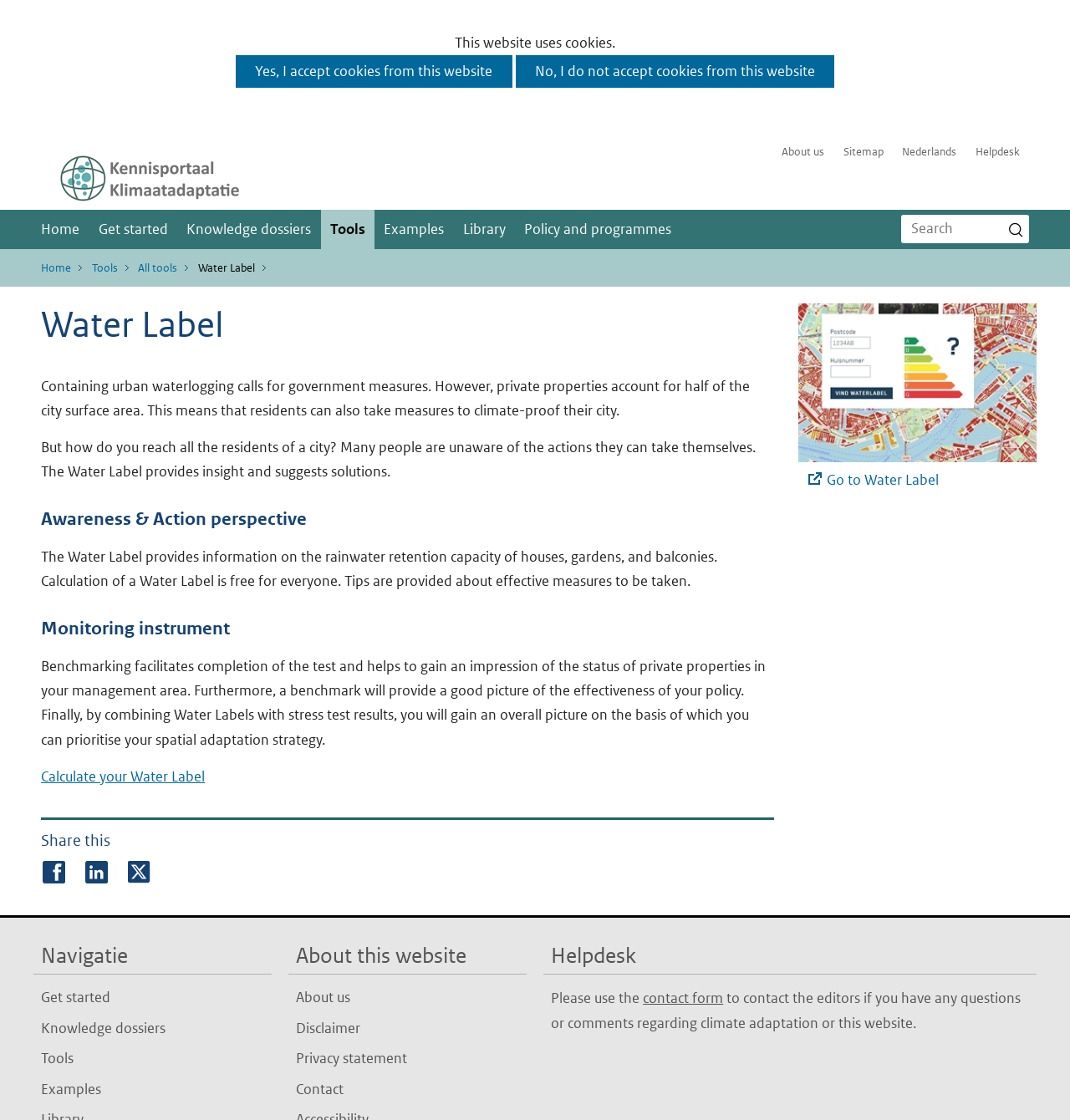Please determine the bounding box coordinates of the element to click on in order to accomplish the following task: "Search for something". Ensure the coordinates are four float numbers ranging from 0 to 1, i.e., [left, top, right, bottom].

[0.842, 0.194, 0.938, 0.214]